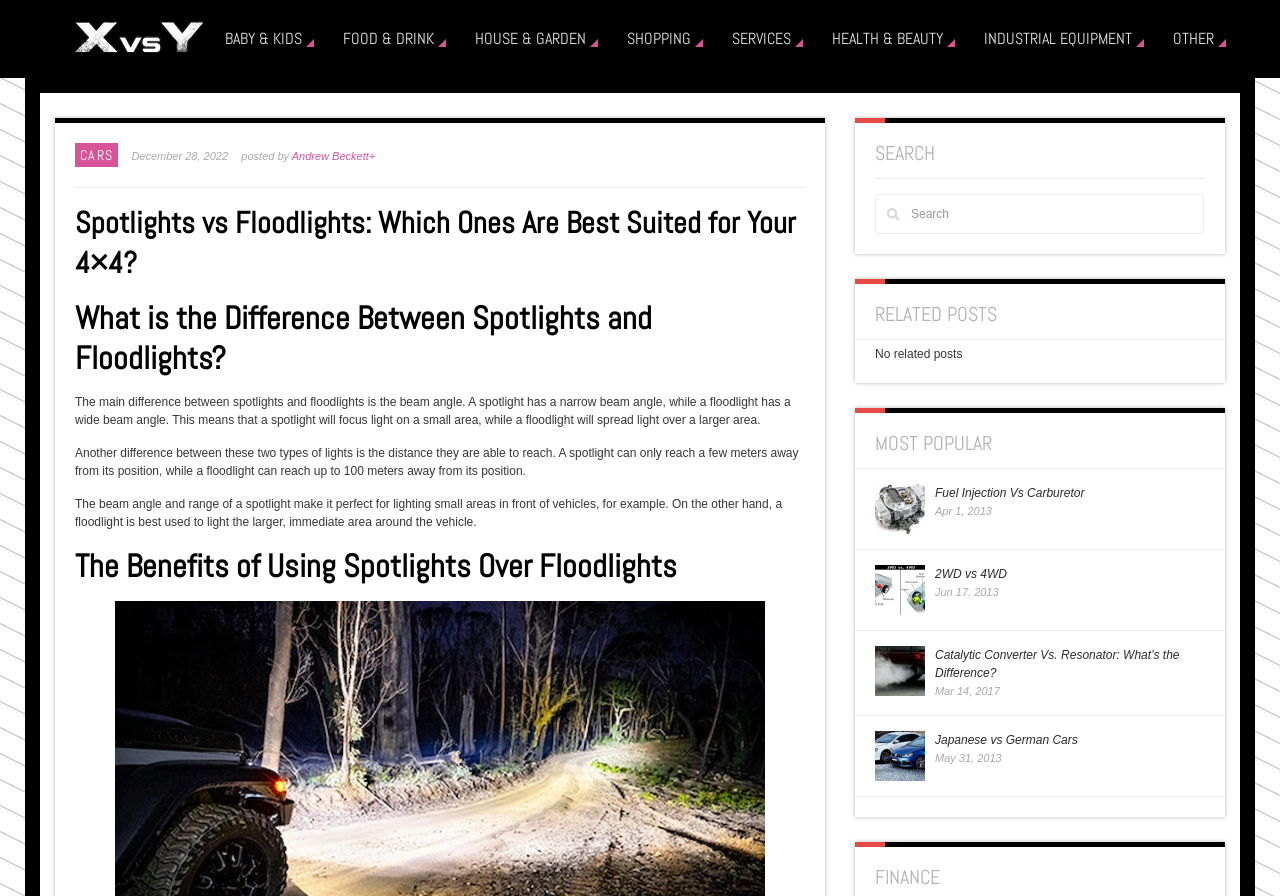Provide a one-word or brief phrase answer to the question:
What is the maximum distance a floodlight can reach?

100 meters